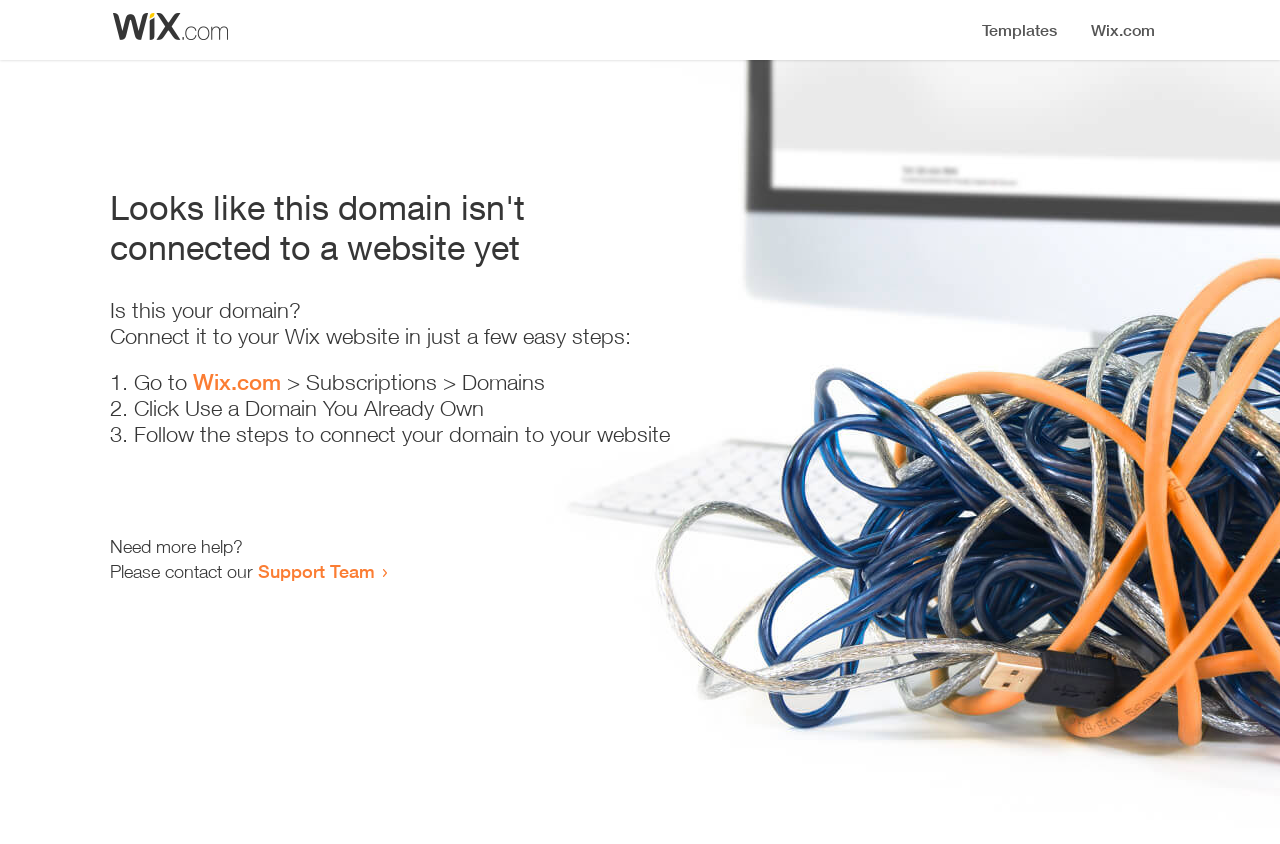Identify the main heading of the webpage and provide its text content.

Looks like this domain isn't
connected to a website yet